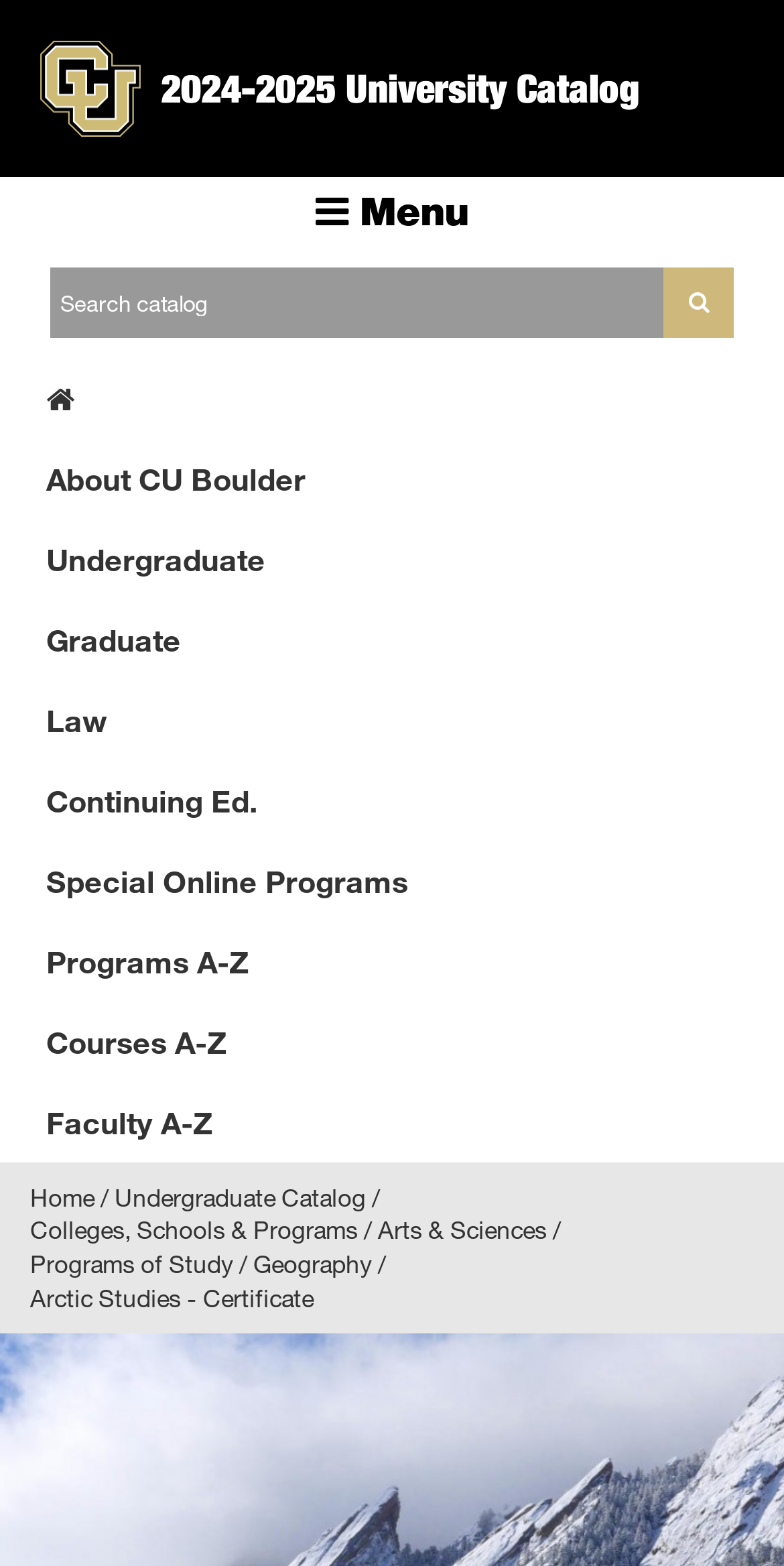Refer to the image and answer the question with as much detail as possible: What is the name of the university?

The name of the university can be found in the top-left corner of the webpage, where the image of the university's logo is located, and the text 'University of Colorado Boulder' is written next to it.